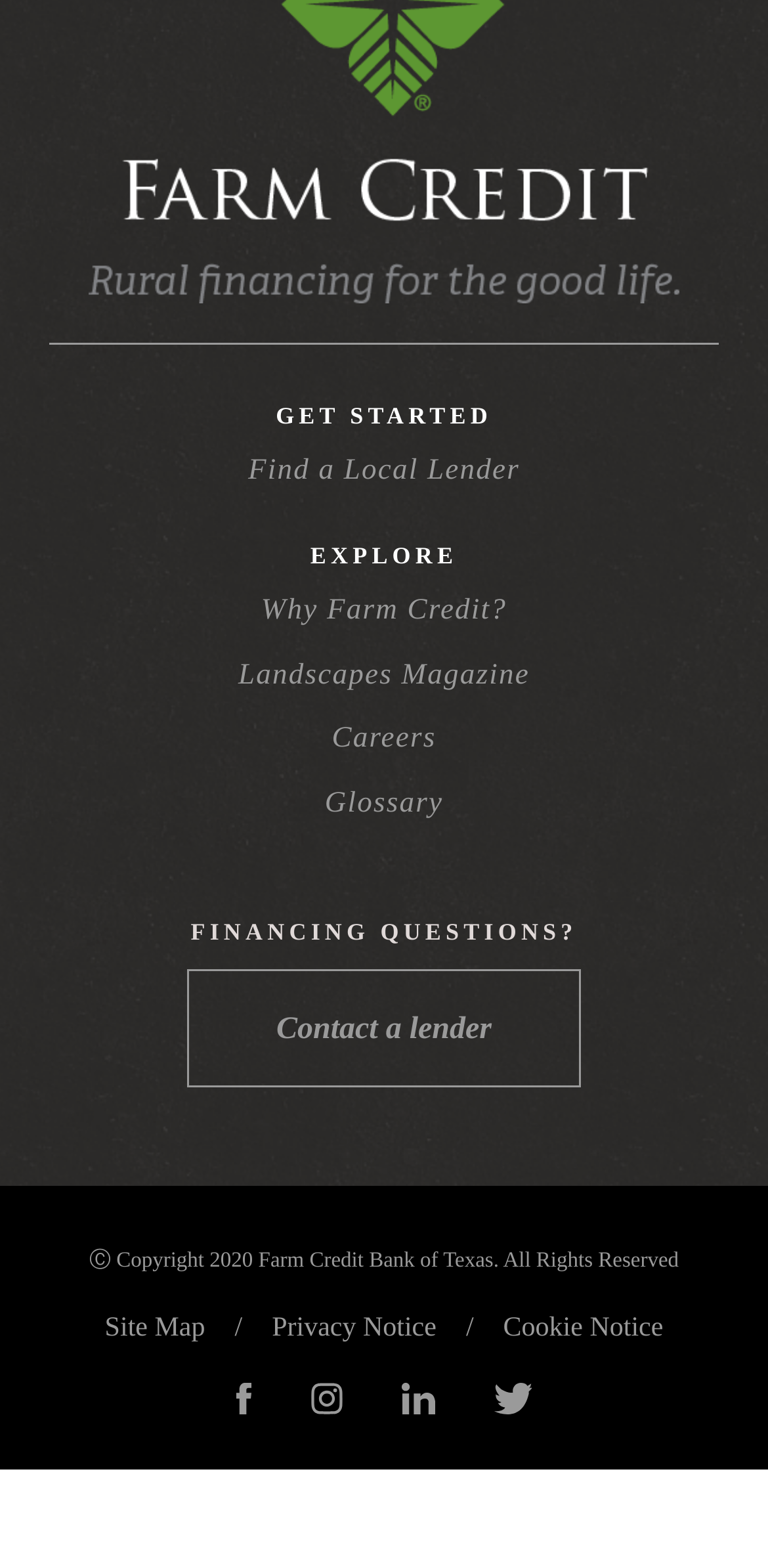Please find the bounding box coordinates of the clickable region needed to complete the following instruction: "Read 'FINANCING QUESTIONS?'". The bounding box coordinates must consist of four float numbers between 0 and 1, i.e., [left, top, right, bottom].

[0.248, 0.585, 0.752, 0.603]